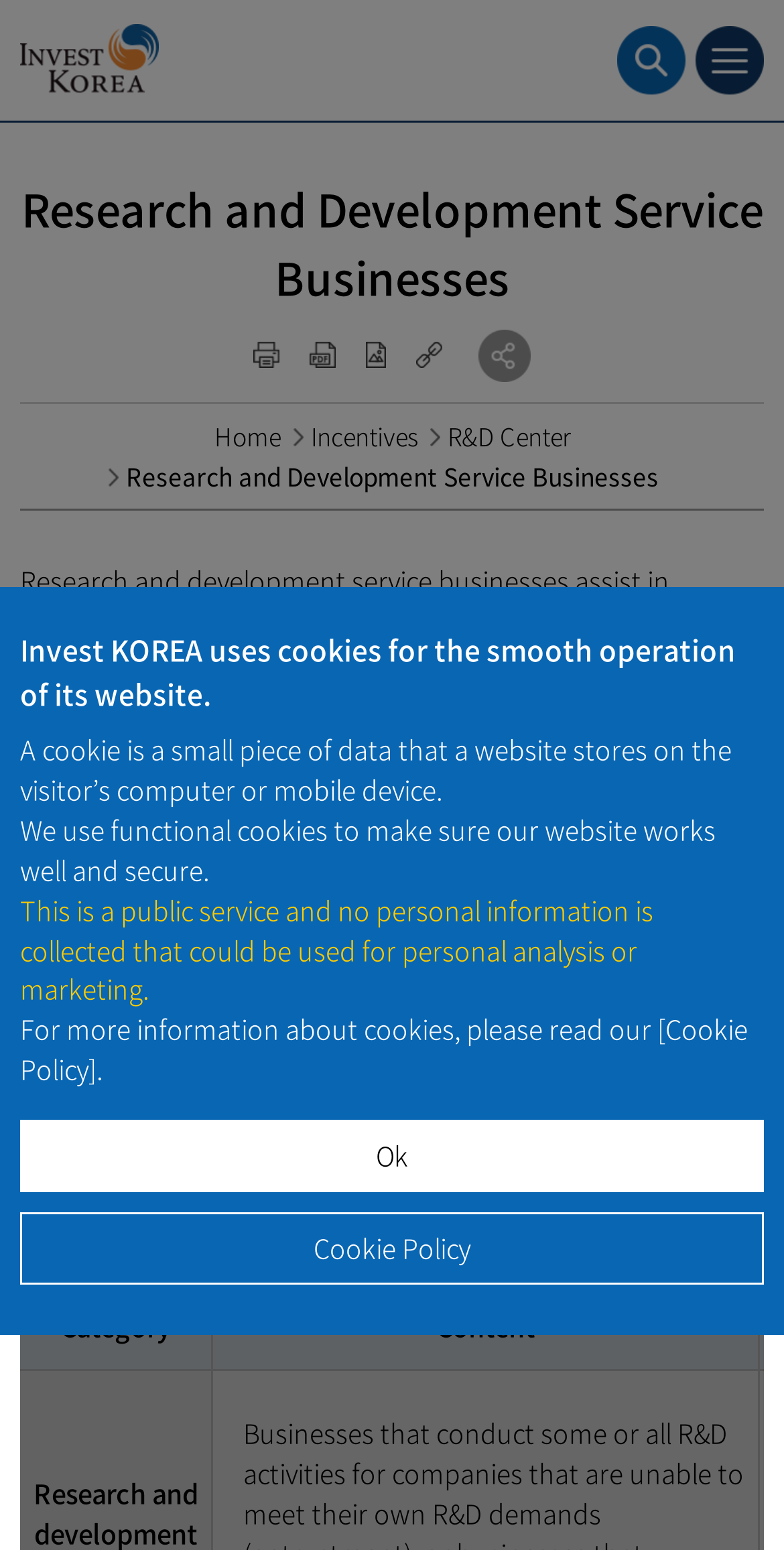Locate the bounding box coordinates of the element you need to click to accomplish the task described by this instruction: "View the Research and Development Service Businesses content".

[0.026, 0.113, 0.974, 0.2]